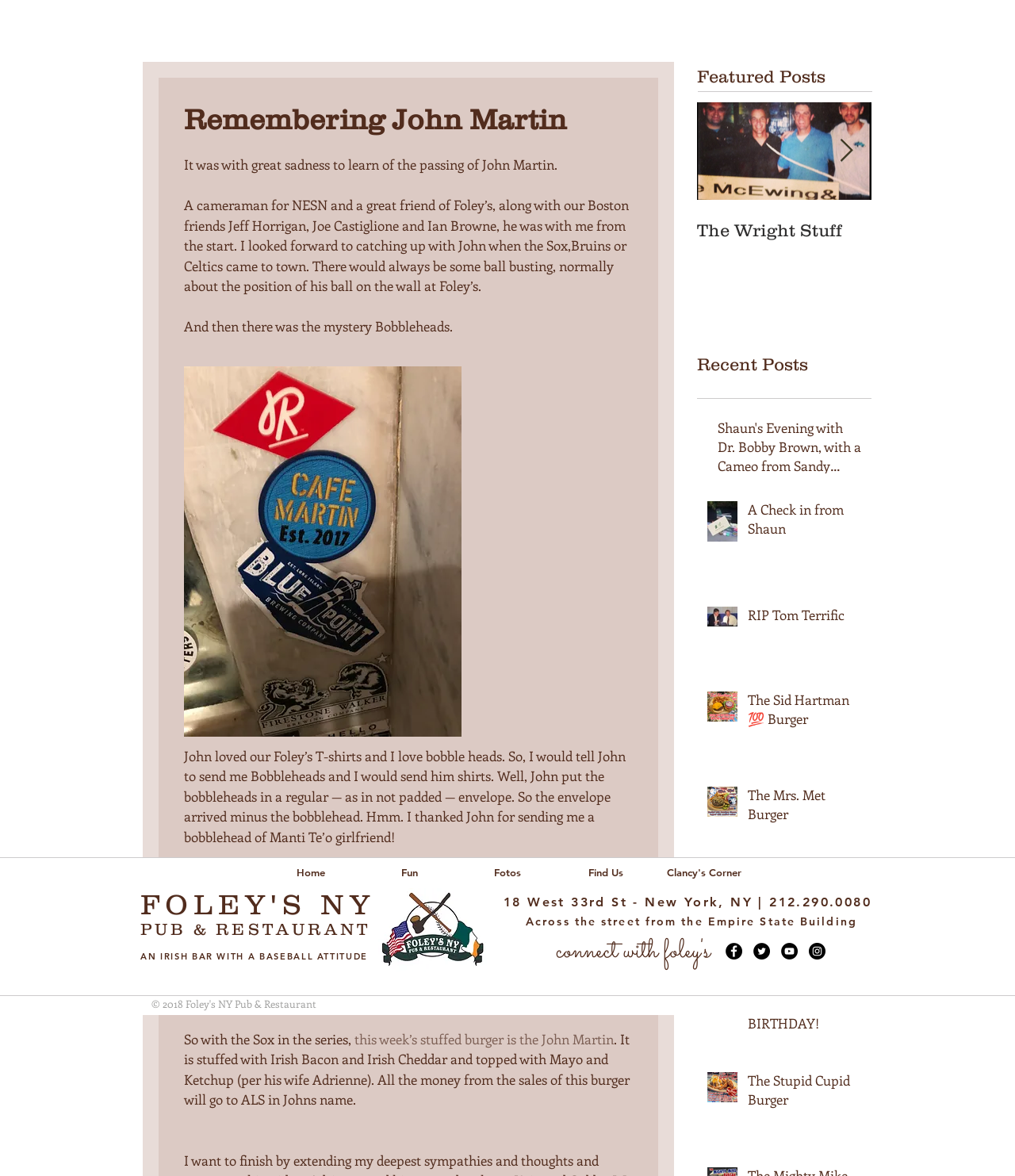Locate the bounding box coordinates of the element to click to perform the following action: 'View the 'The Wright Stuff' post'. The coordinates should be given as four float values between 0 and 1, in the form of [left, top, right, bottom].

[0.687, 0.087, 0.859, 0.278]